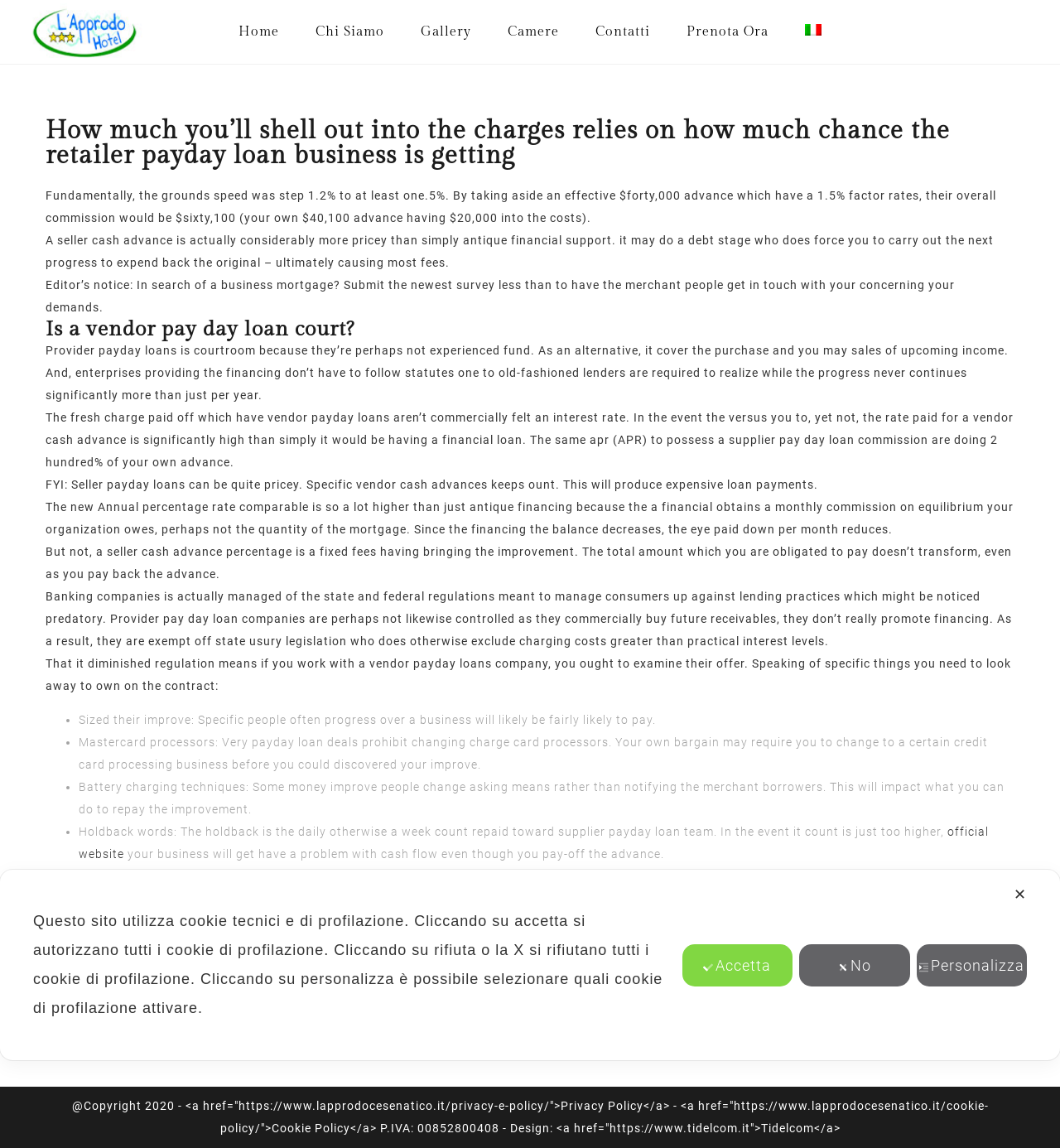Why are seller payday loans not considered loans?
Could you answer the question in a detailed manner, providing as much information as possible?

According to the webpage, seller payday loans are not considered loans because they are not regulated by state and federal laws that govern lending practices, and instead, they are considered a purchase of future receivables.